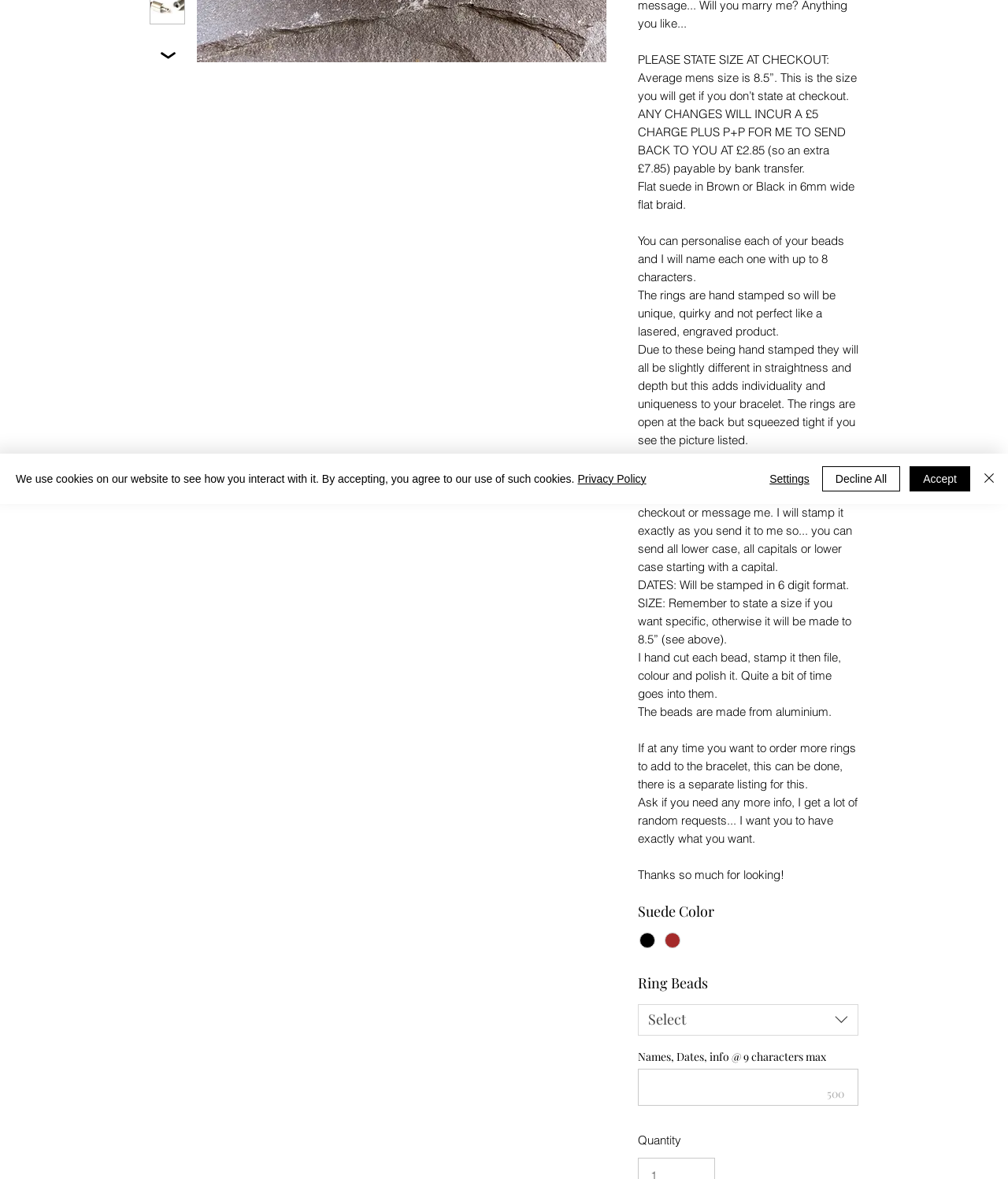Determine the bounding box coordinates for the UI element matching this description: "alt="Thumbnail: Mens Suede Named Bracelet"".

[0.148, 0.107, 0.184, 0.137]